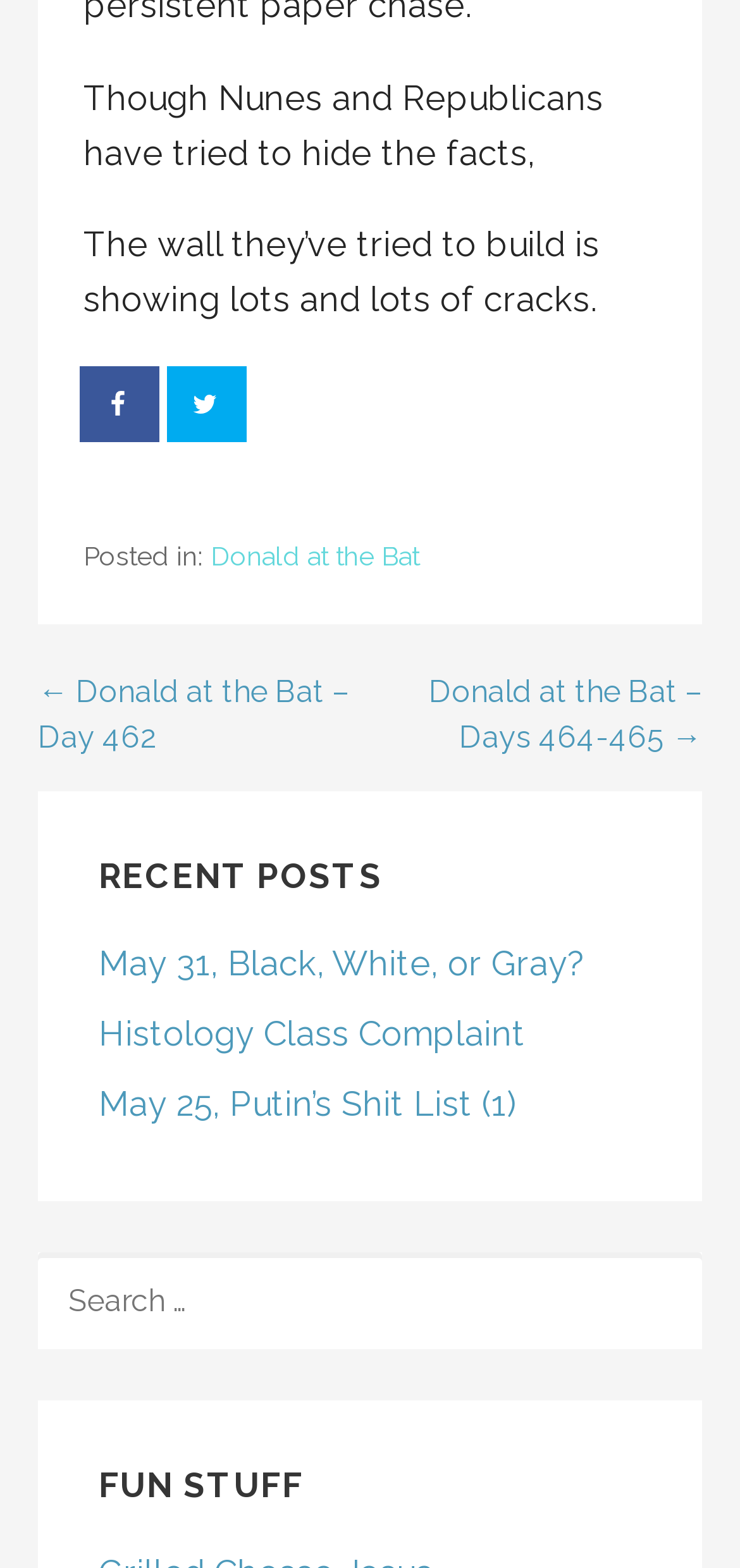Find the bounding box coordinates of the element's region that should be clicked in order to follow the given instruction: "View fun stuff". The coordinates should consist of four float numbers between 0 and 1, i.e., [left, top, right, bottom].

[0.133, 0.931, 0.867, 0.962]